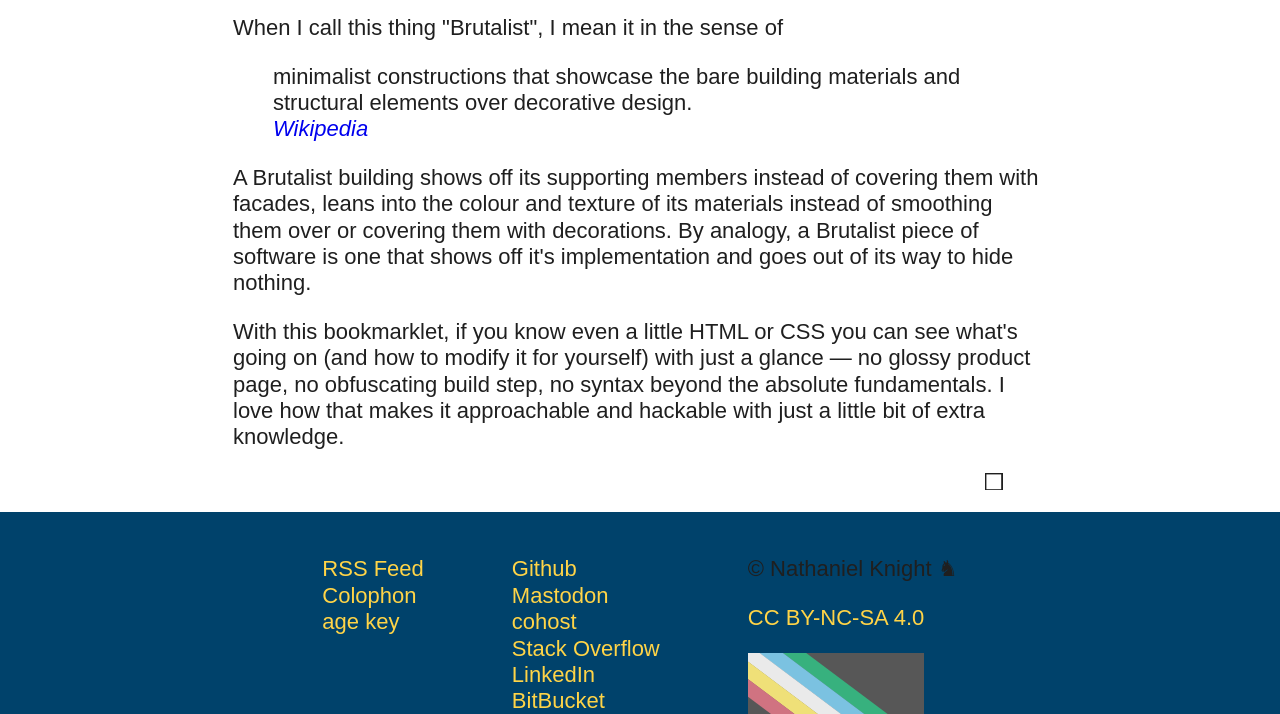Please determine the bounding box coordinates of the element to click in order to execute the following instruction: "go to Github". The coordinates should be four float numbers between 0 and 1, specified as [left, top, right, bottom].

[0.4, 0.779, 0.451, 0.814]